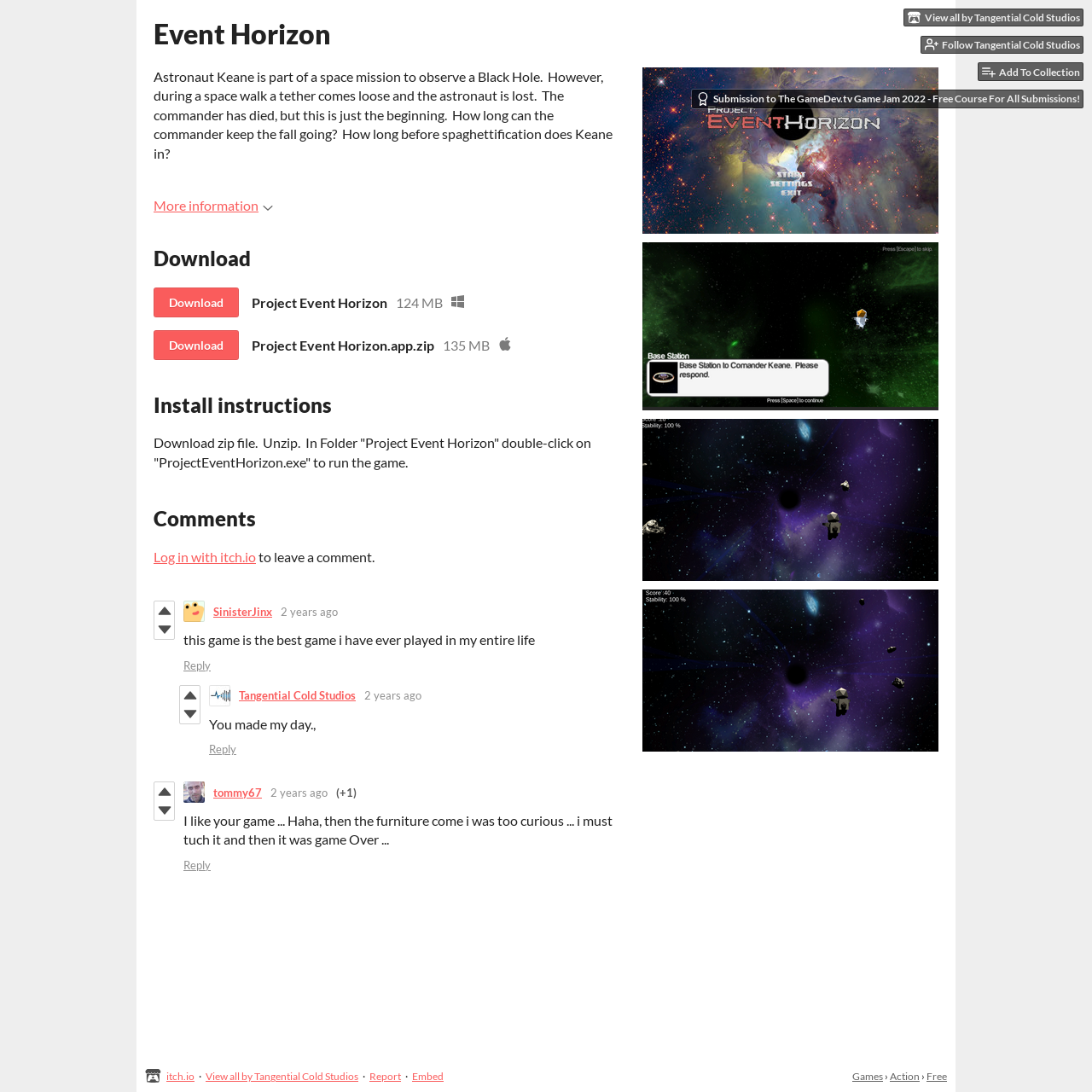Could you locate the bounding box coordinates for the section that should be clicked to accomplish this task: "Download the game".

[0.141, 0.263, 0.219, 0.29]